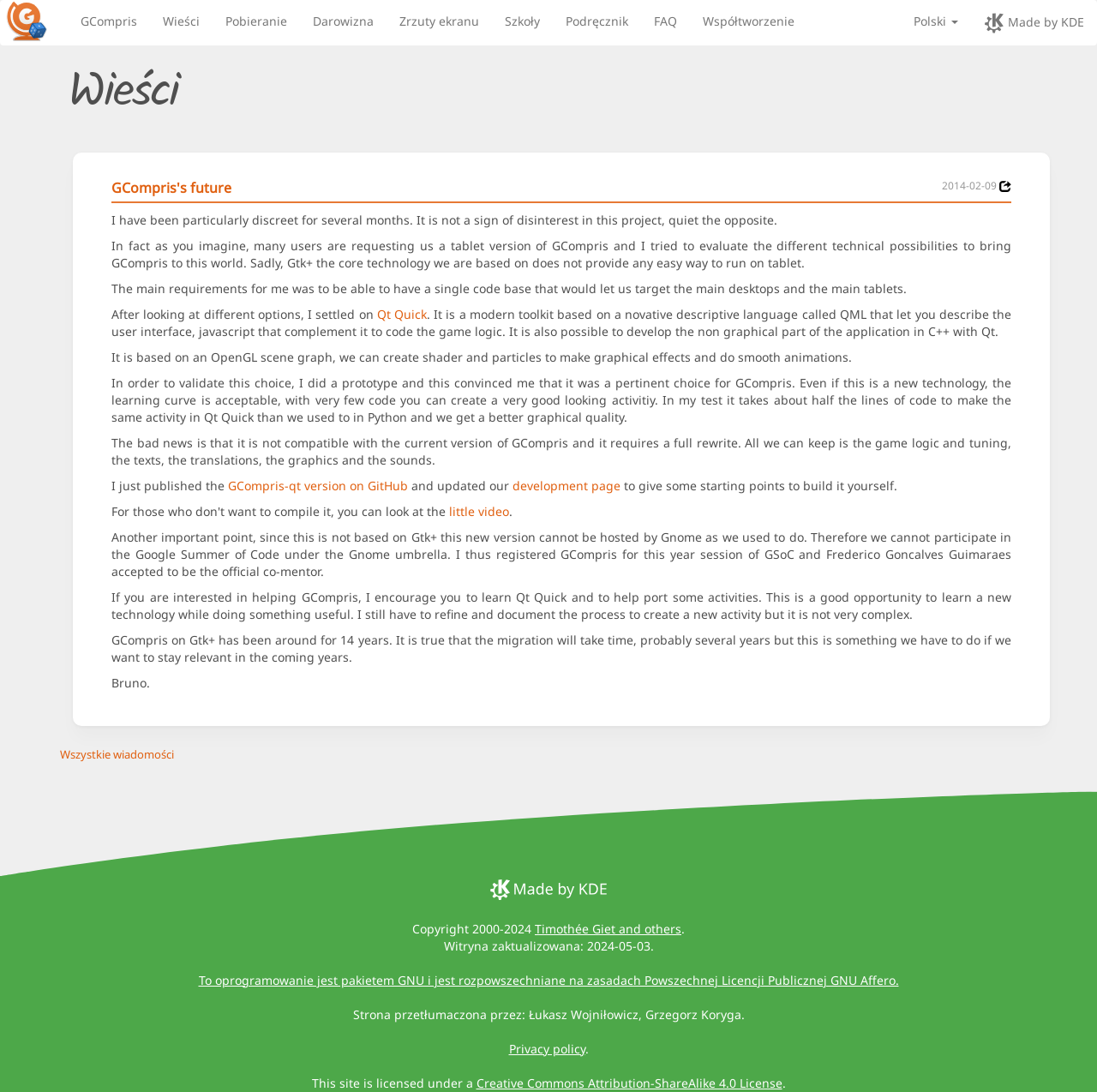Show the bounding box coordinates of the region that should be clicked to follow the instruction: "Read the FAQ."

[0.584, 0.0, 0.629, 0.039]